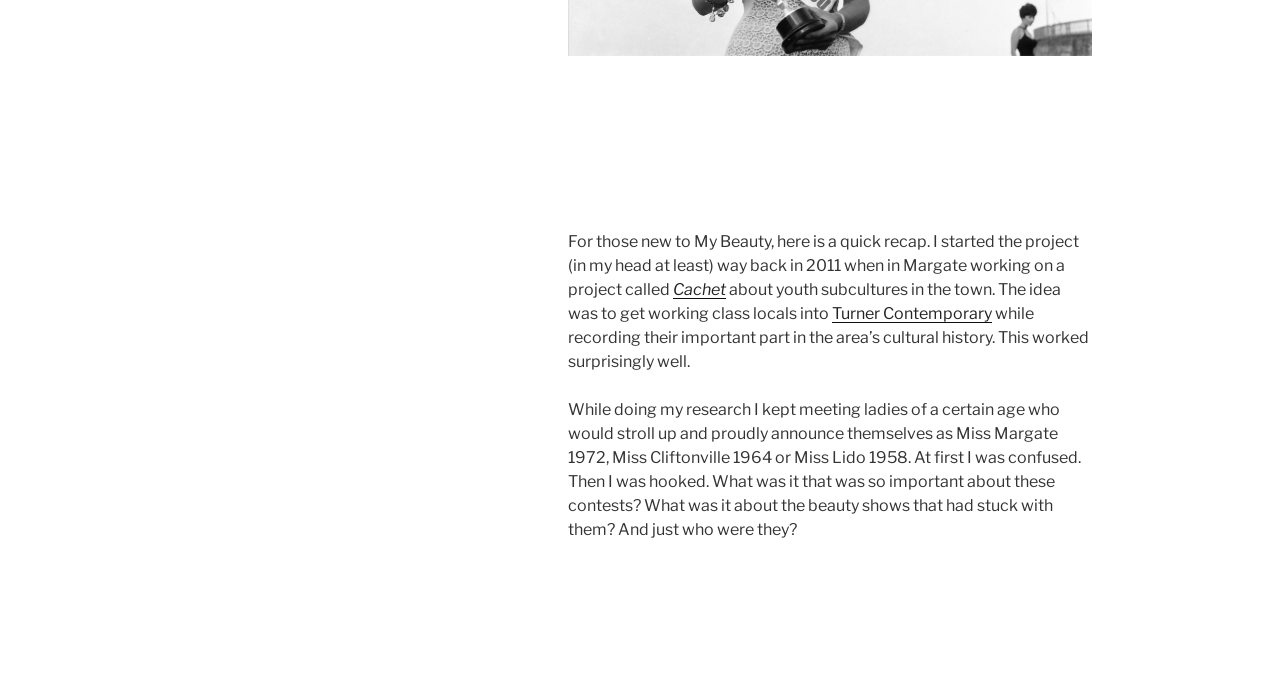Extract the bounding box coordinates for the UI element described as: "Cachet".

[0.526, 0.409, 0.567, 0.437]